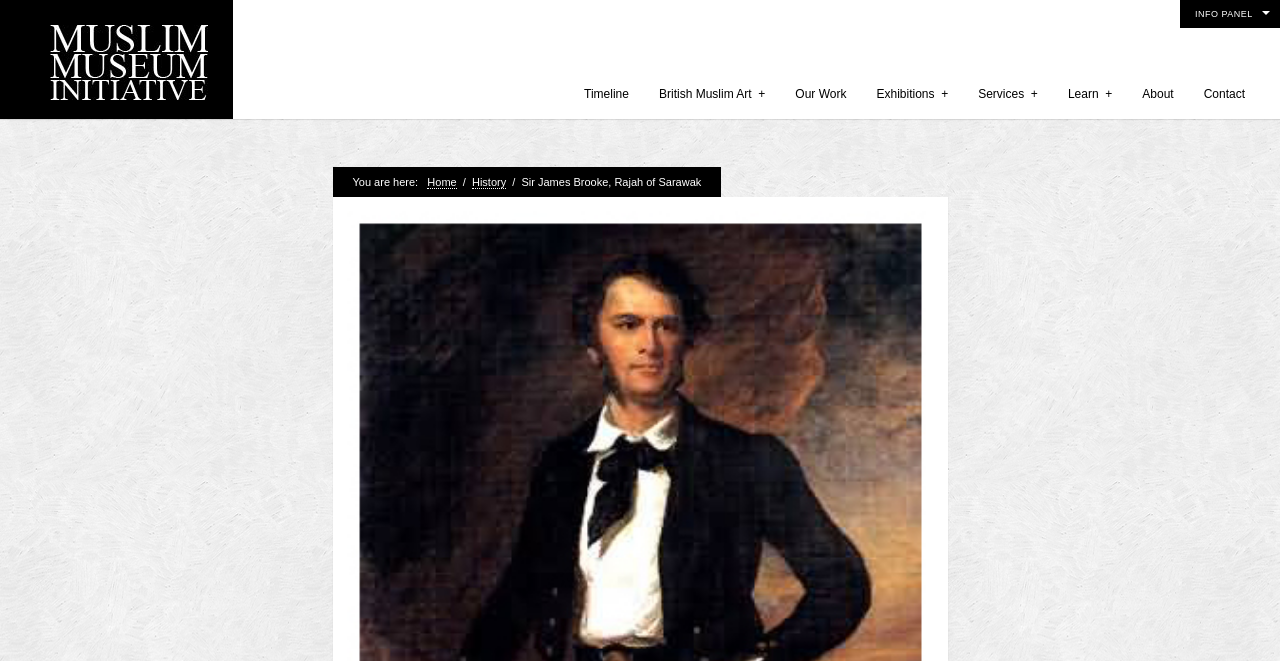Please find the bounding box coordinates in the format (top-left x, top-left y, bottom-right x, bottom-right y) for the given element description. Ensure the coordinates are floating point numbers between 0 and 1. Description: Loyal Enemies by Jamie Gilham

[0.254, 0.381, 0.399, 0.404]